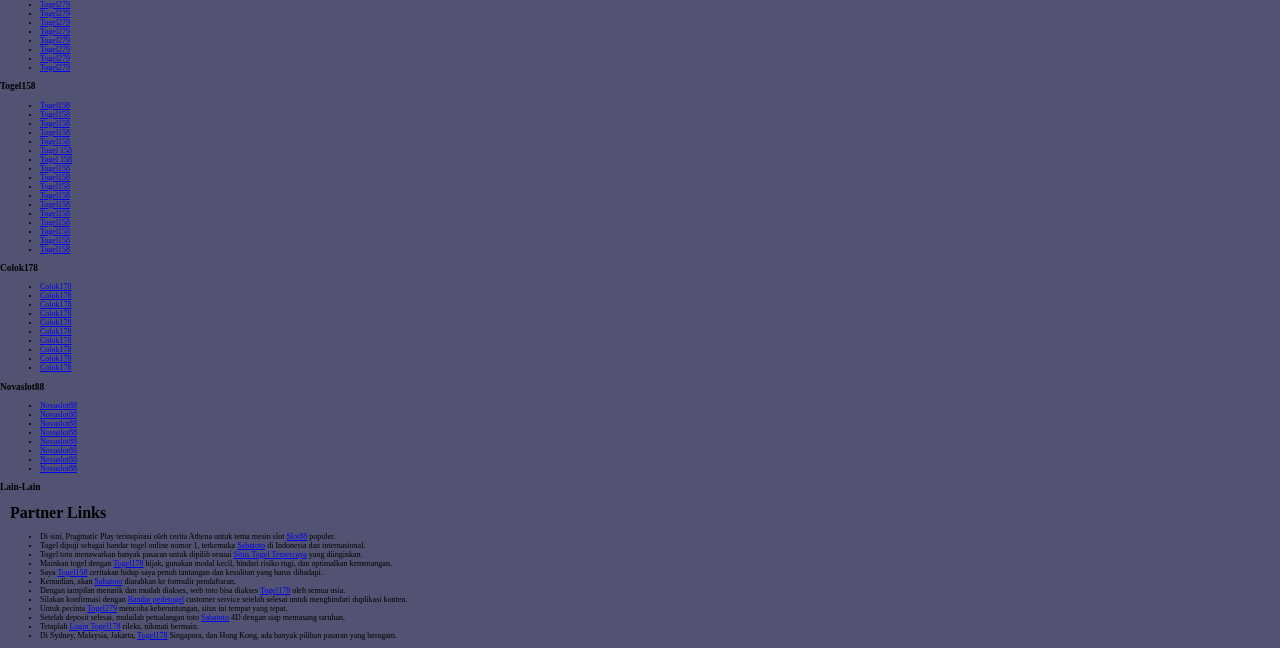Please give a succinct answer using a single word or phrase:
How many links are there on the webpage?

60